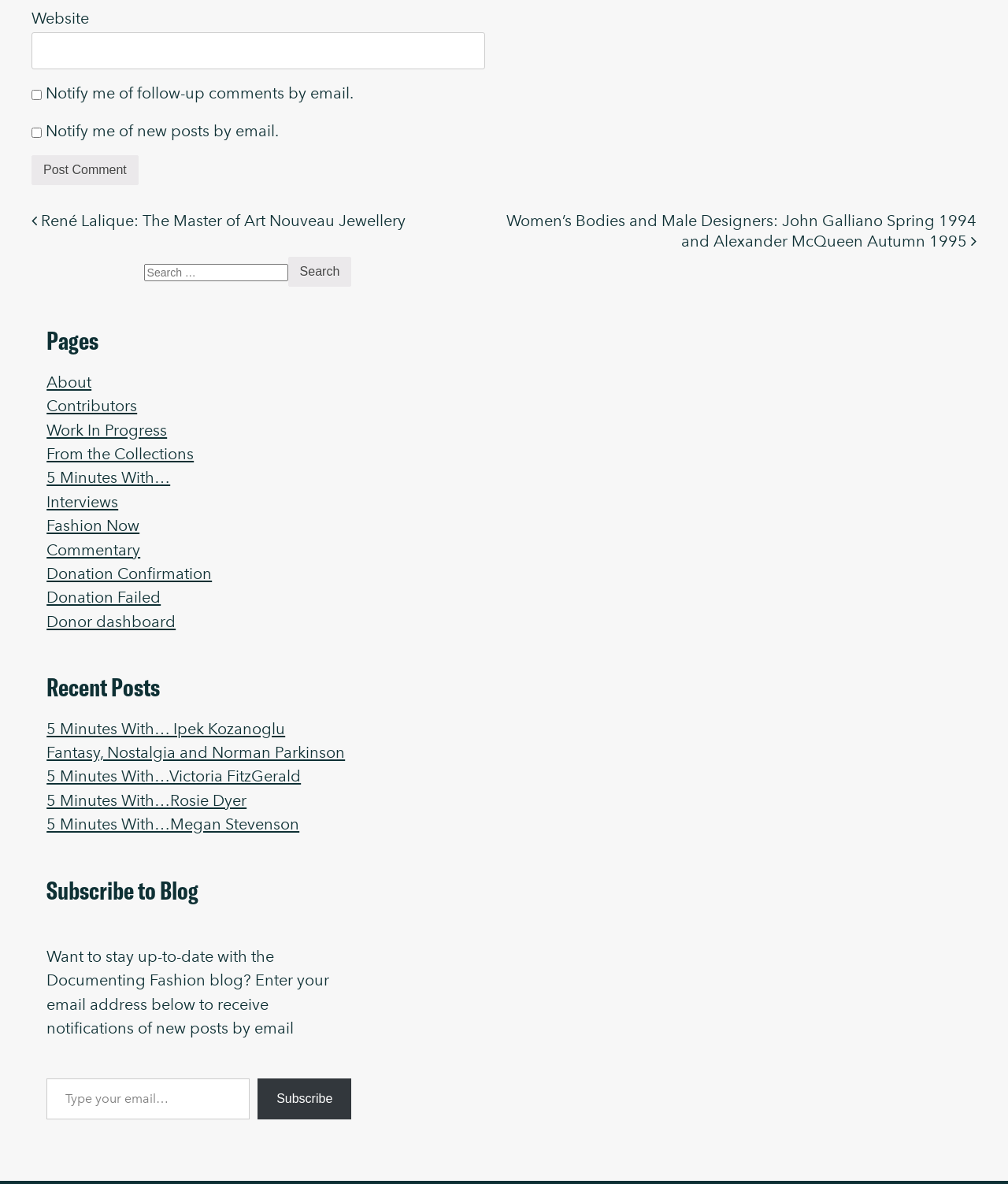Find the coordinates for the bounding box of the element with this description: "5 Minutes With…Victoria FitzGerald".

[0.046, 0.648, 0.299, 0.664]